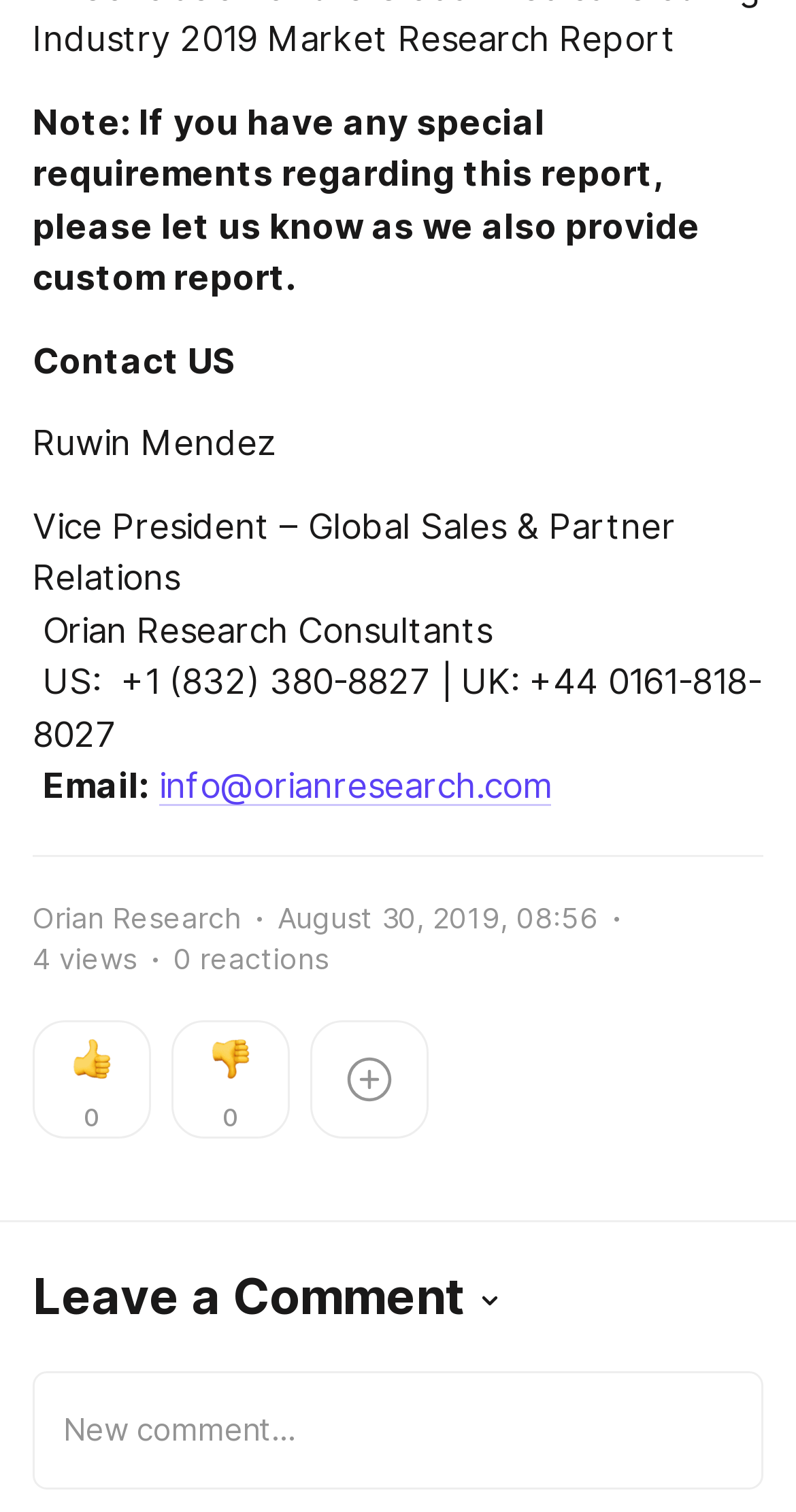What is the company name?
Please provide a single word or phrase as your answer based on the screenshot.

Orian Research Consultants